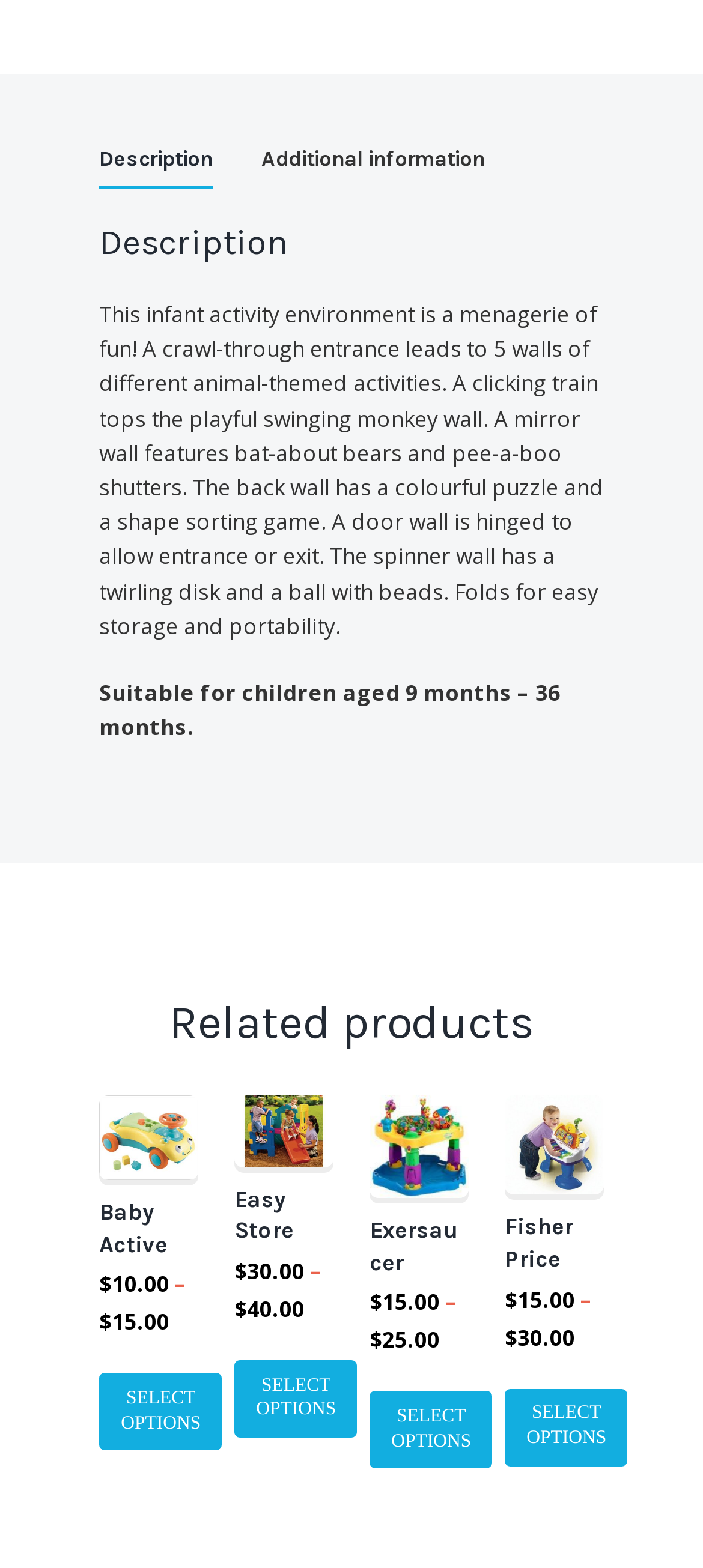Using the webpage screenshot, locate the HTML element that fits the following description and provide its bounding box: "Easy Store Activity Gym".

[0.333, 0.756, 0.451, 0.834]